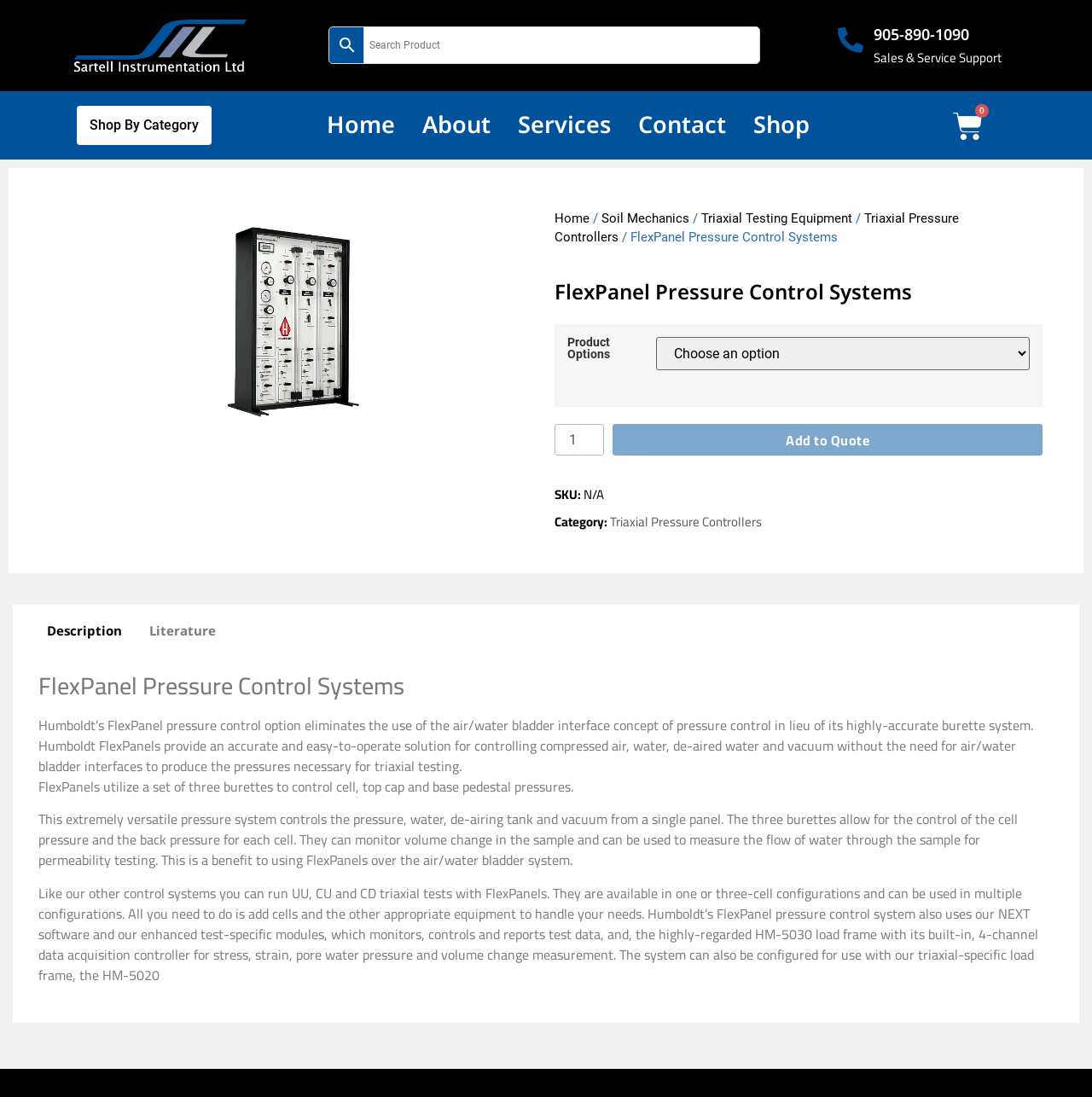What is the purpose of the burettes in FlexPanels?
Answer the question based on the image using a single word or a brief phrase.

To control pressures